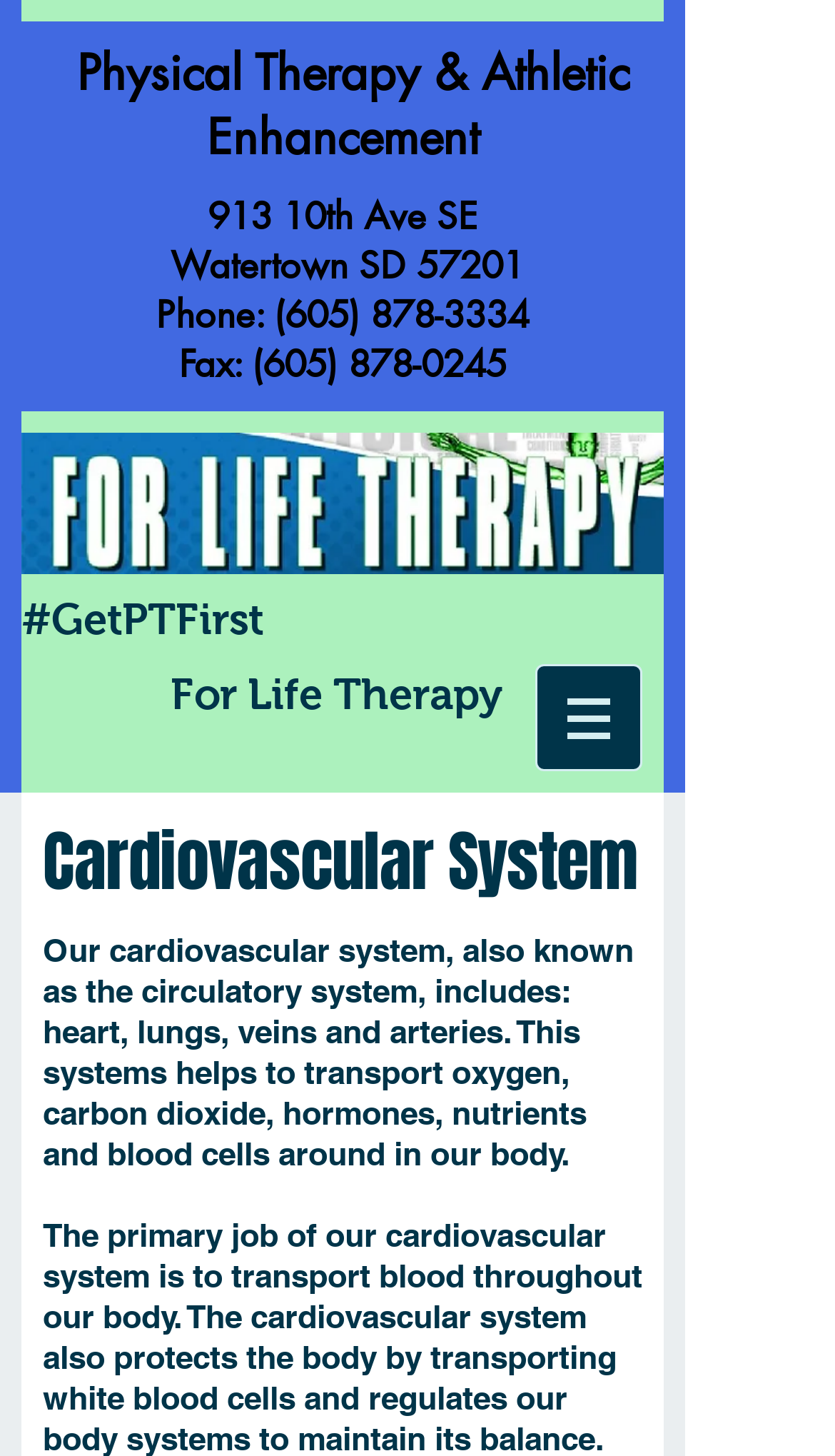What is the name of the therapy mentioned on the webpage?
Based on the visual content, answer with a single word or a brief phrase.

For Life Therapy